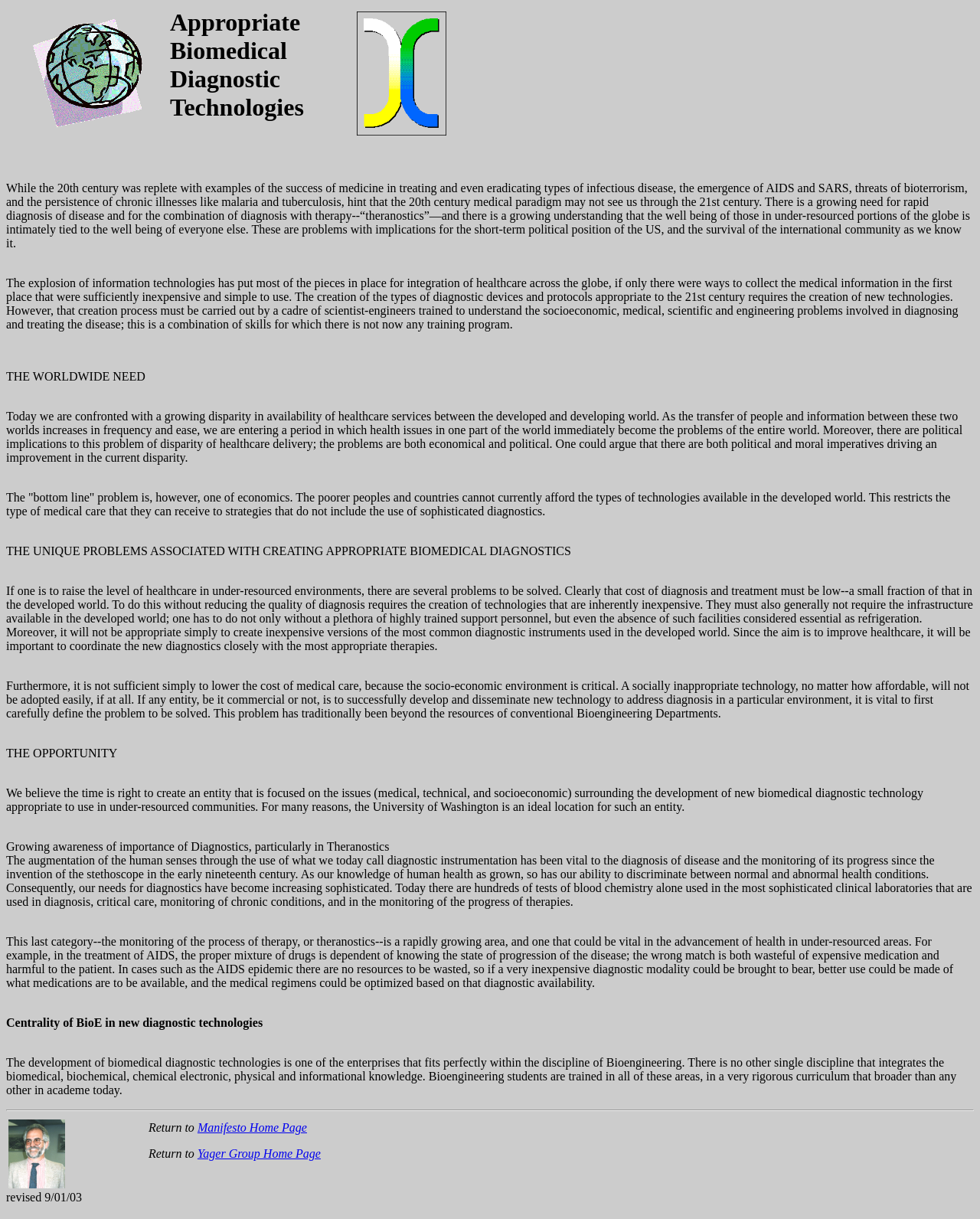Identify the primary heading of the webpage and provide its text.

Appropriate Biomedical Diagnostic Technologies